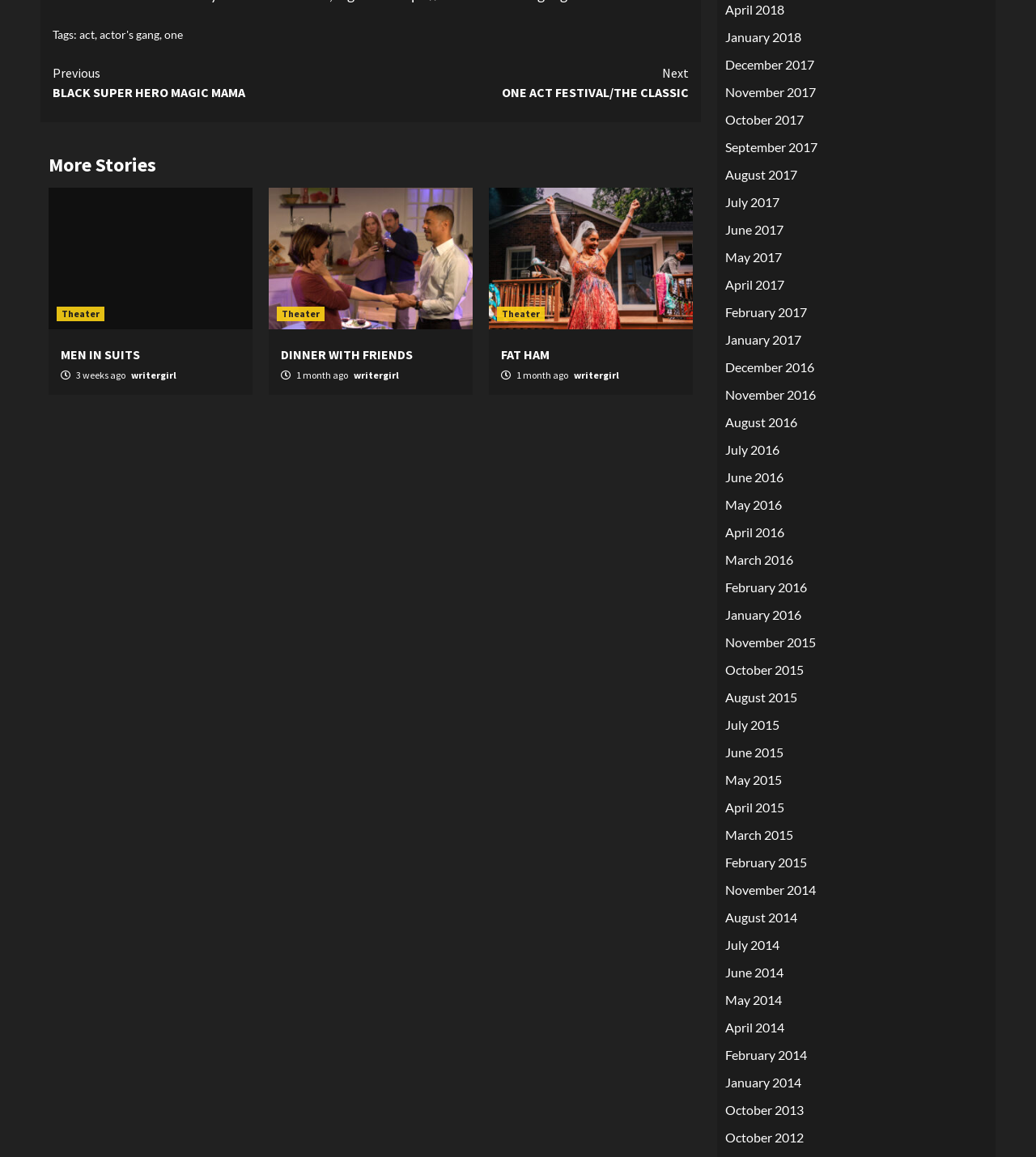How many months are listed in the archive section?
Please answer the question with a detailed response using the information from the screenshot.

I counted the number of links in the archive section, which starts from 'April 2018' and goes back to 'October 2012', and found that there are 36 months listed.